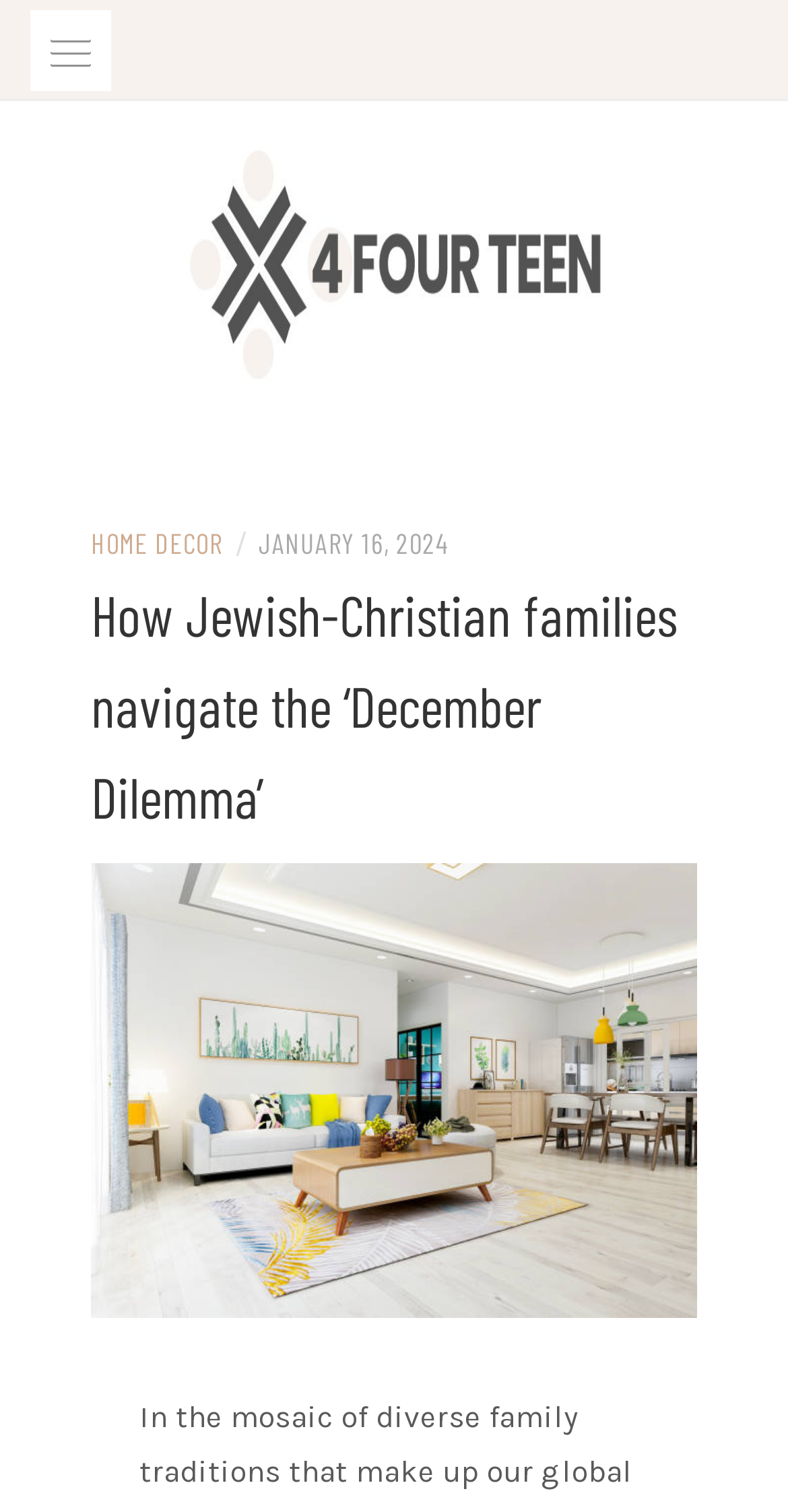Using the image as a reference, answer the following question in as much detail as possible:
When was the article published?

I found a time element on the webpage with the text 'JANUARY 16, 2024', which indicates the publication date of the article.